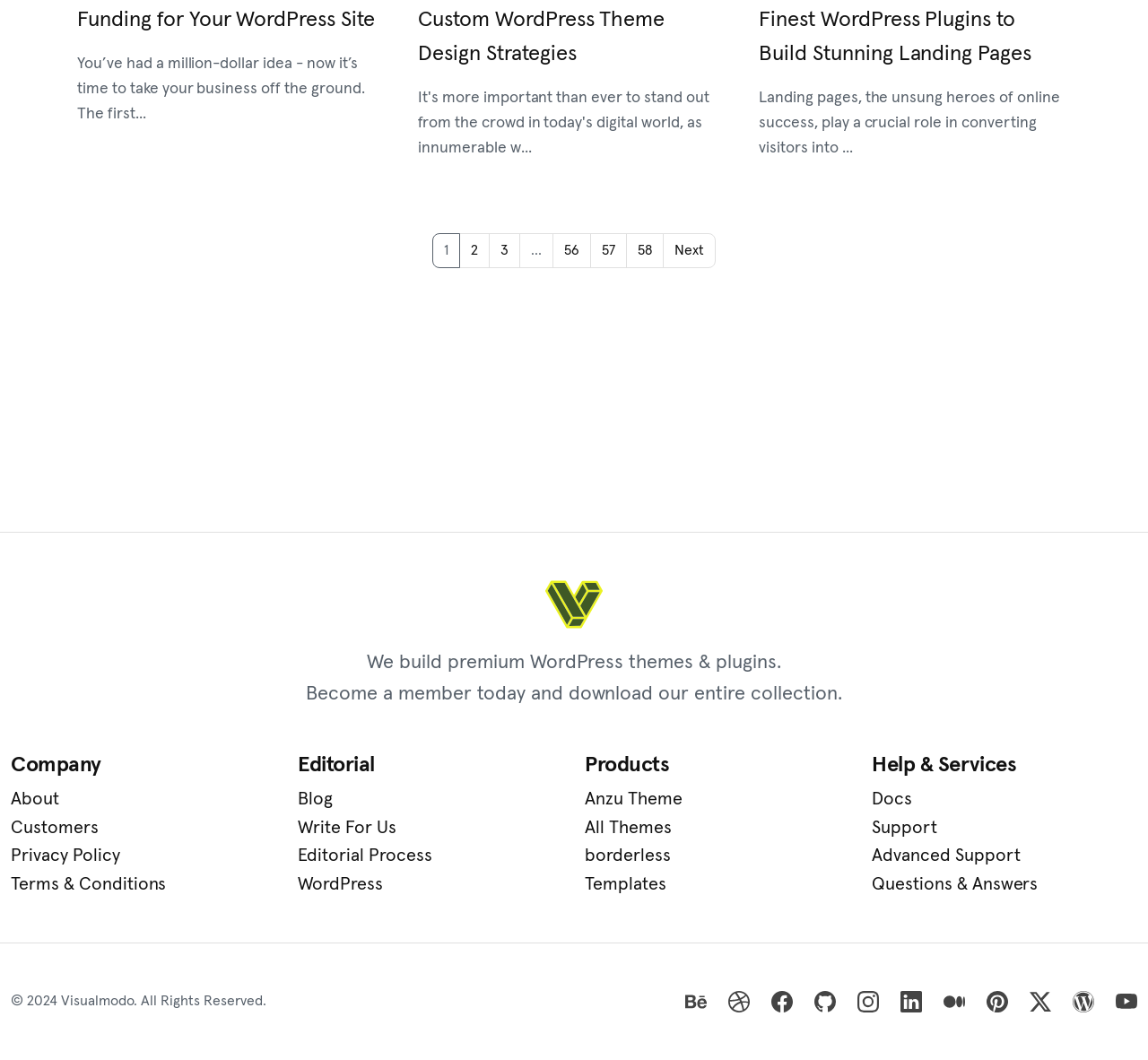Please respond to the question with a concise word or phrase:
How many social media links are there?

11